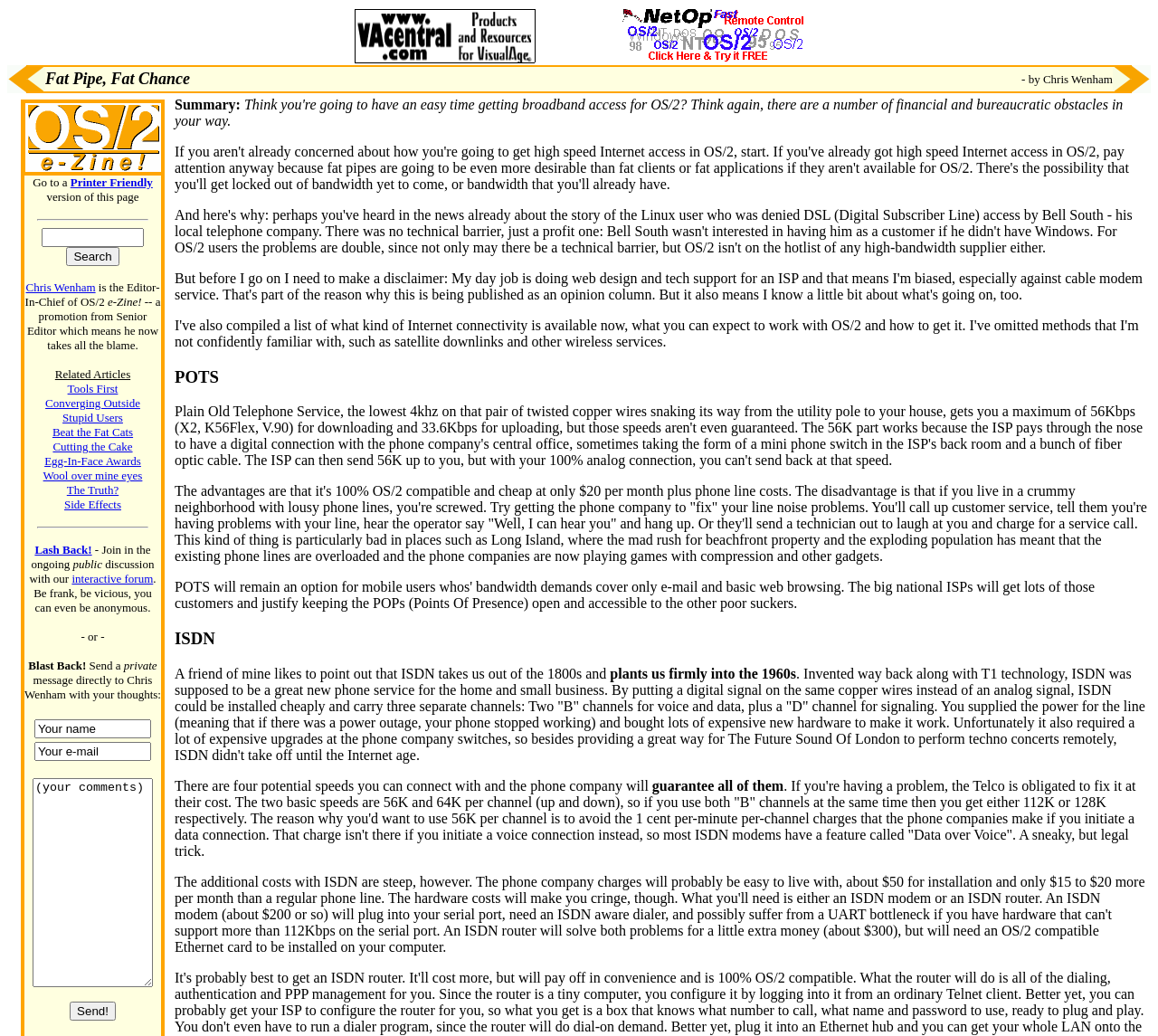Indicate the bounding box coordinates of the clickable region to achieve the following instruction: "Click on the 'Chris Wenham' link."

[0.022, 0.271, 0.082, 0.284]